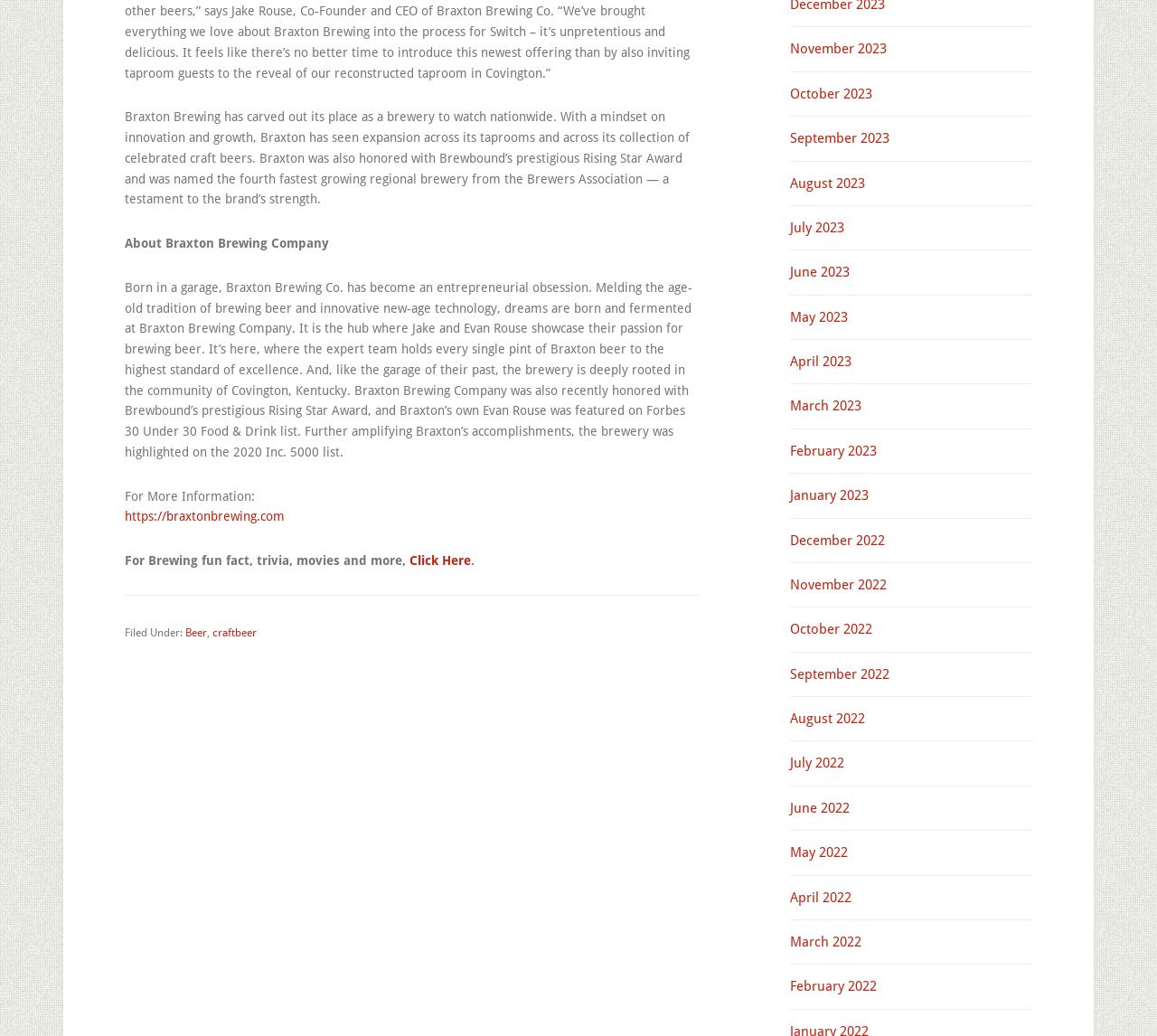Please locate the bounding box coordinates of the element that should be clicked to complete the given instruction: "View articles categorized under craft beer".

[0.184, 0.605, 0.222, 0.617]